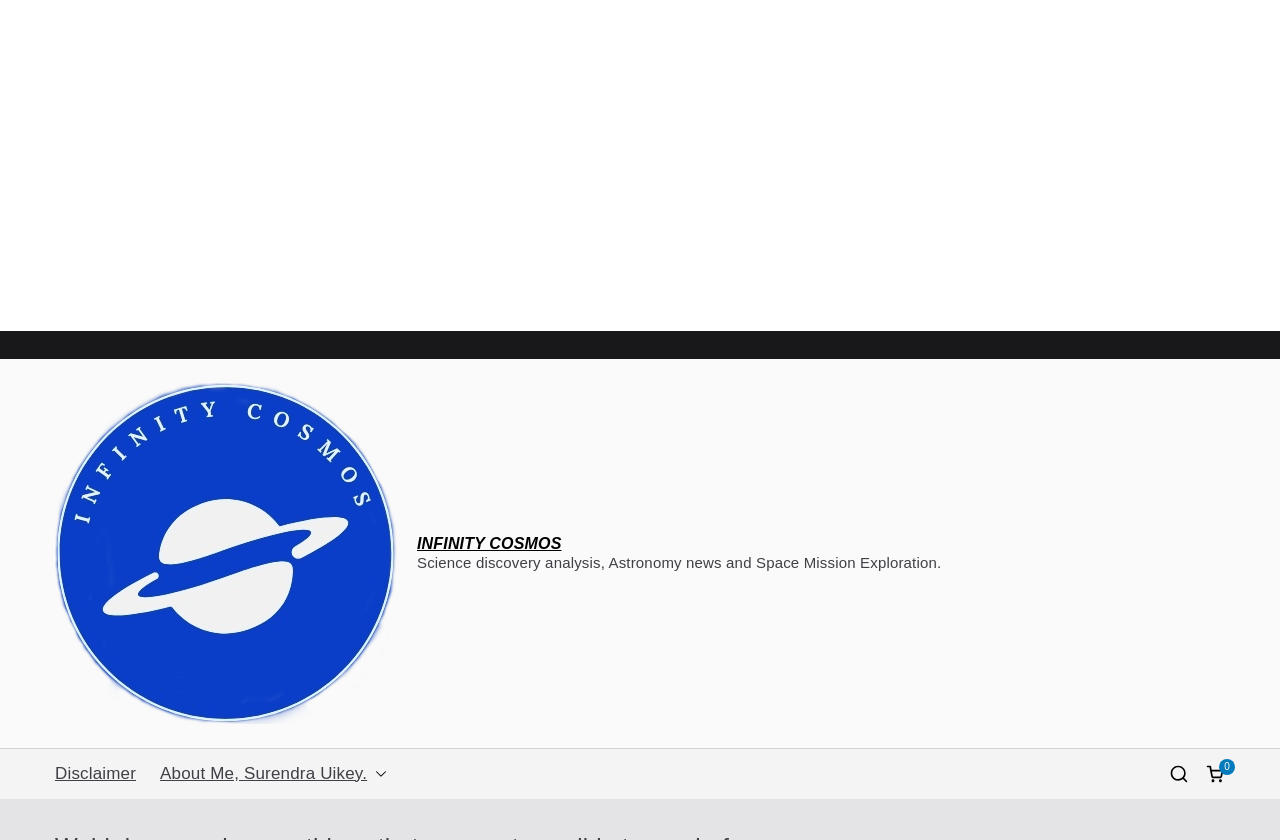Provide a thorough and detailed response to the question by examining the image: 
What is the purpose of the button with an image?

The button with an image has a link 'About Me, Surendra Uikey.' associated with it. This suggests that the button is used to navigate to a page about the author or creator of the website.